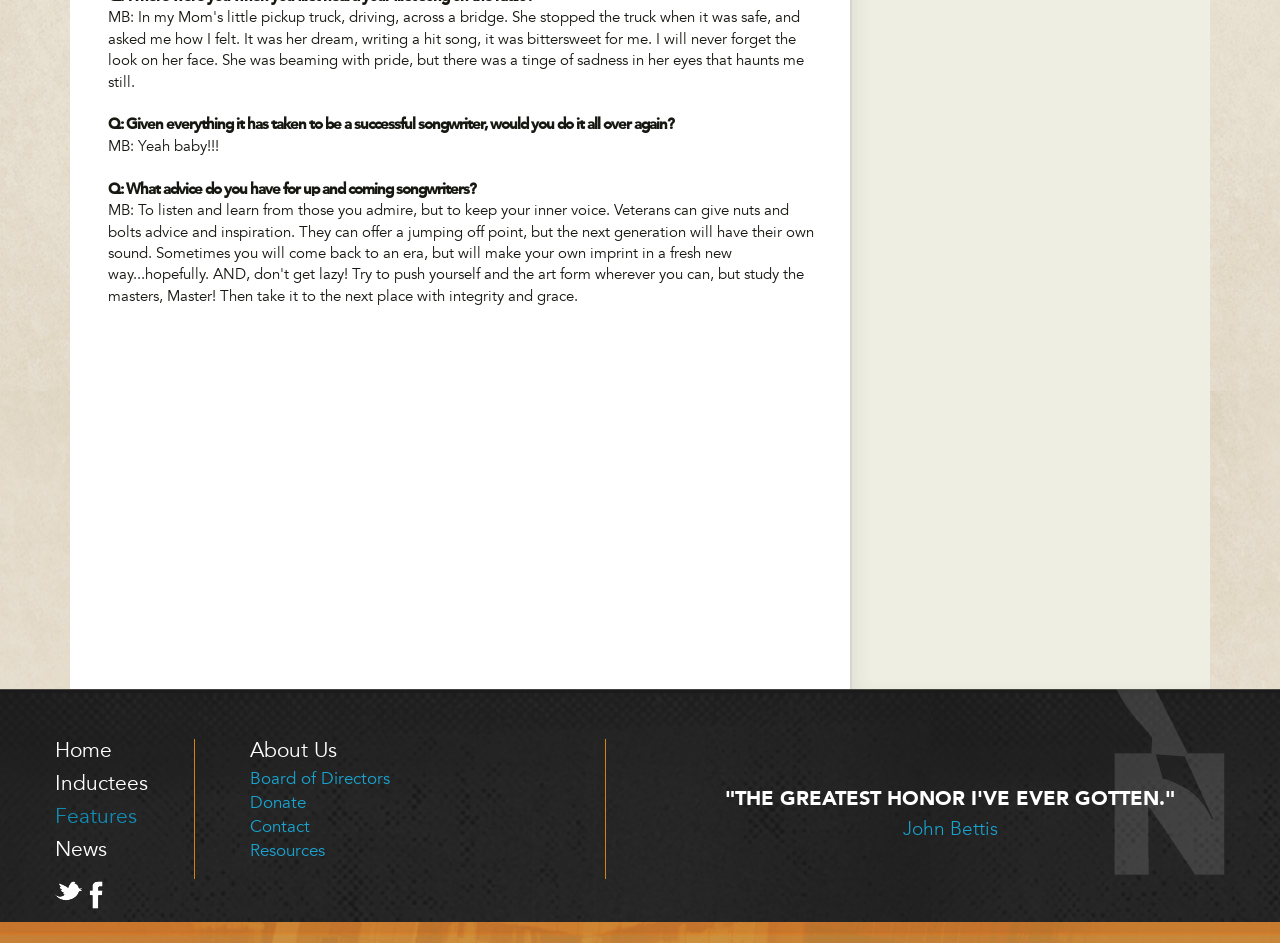Pinpoint the bounding box coordinates of the clickable element to carry out the following instruction: "Click on the 'Resources' link."

[0.195, 0.891, 0.254, 0.913]